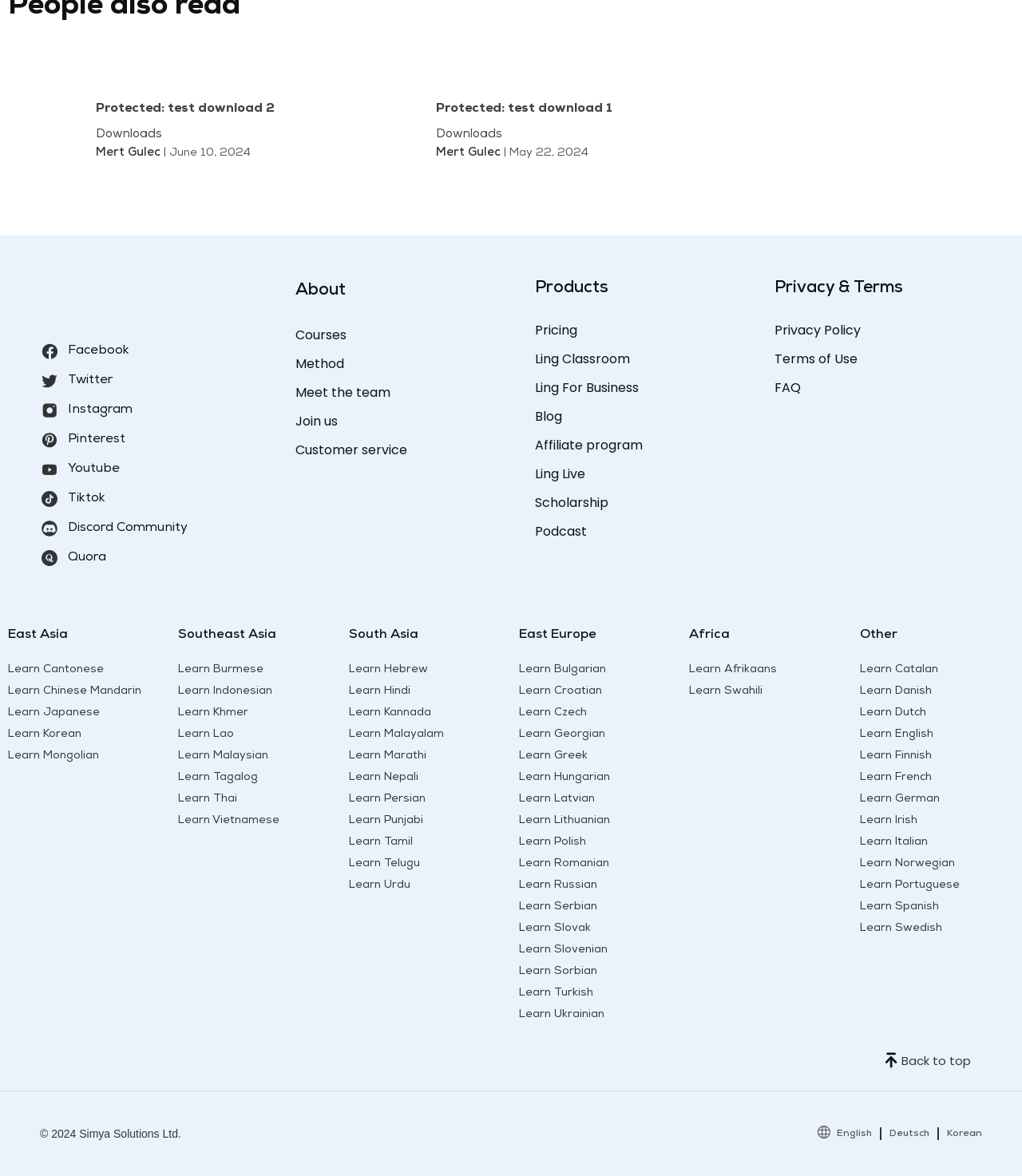Please answer the following question using a single word or phrase: 
What is the purpose of the 'Discord Community' link?

Join community